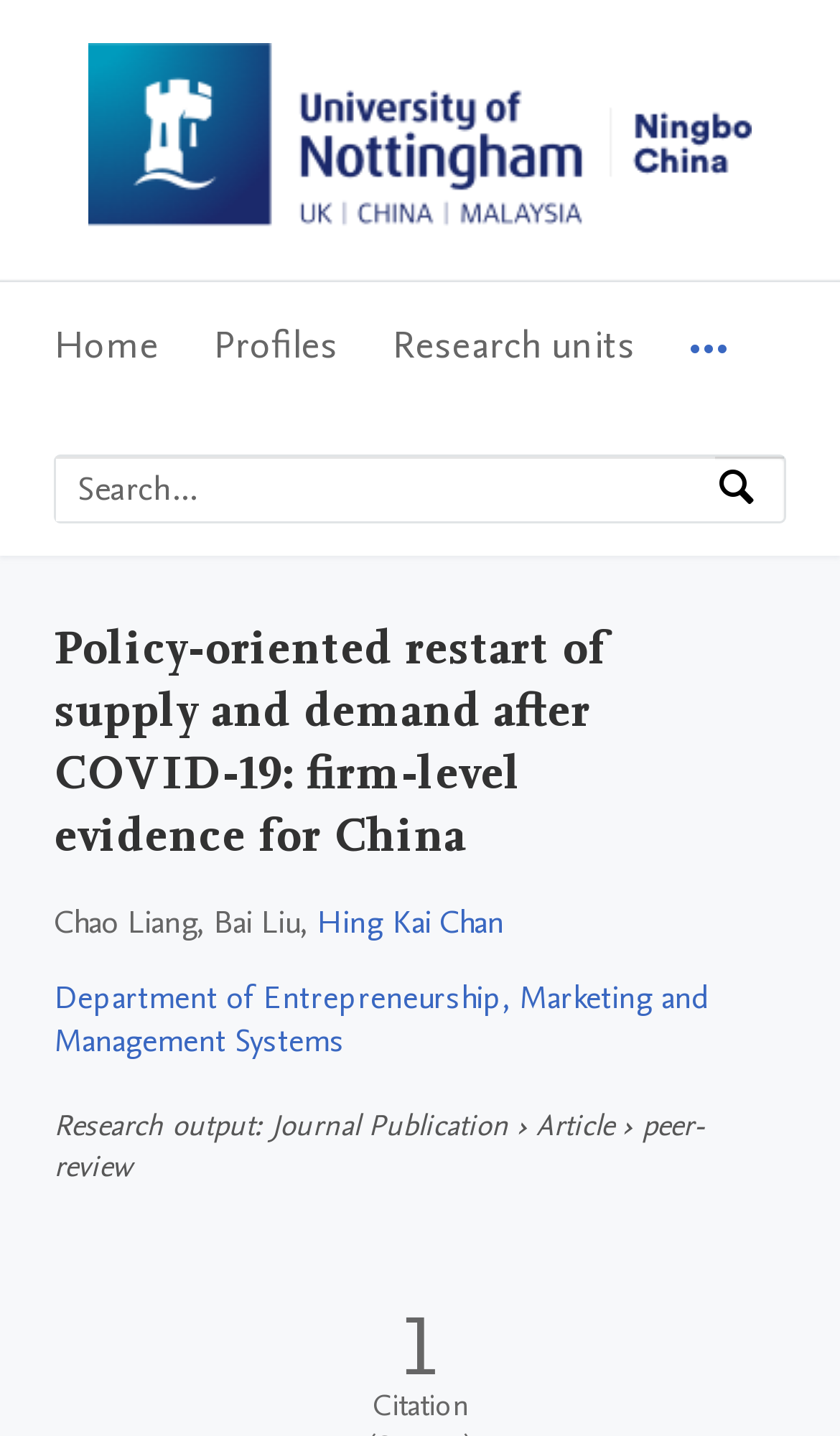Please identify the primary heading of the webpage and give its text content.

Policy-oriented restart of supply and demand after COVID-19: firm-level evidence for China